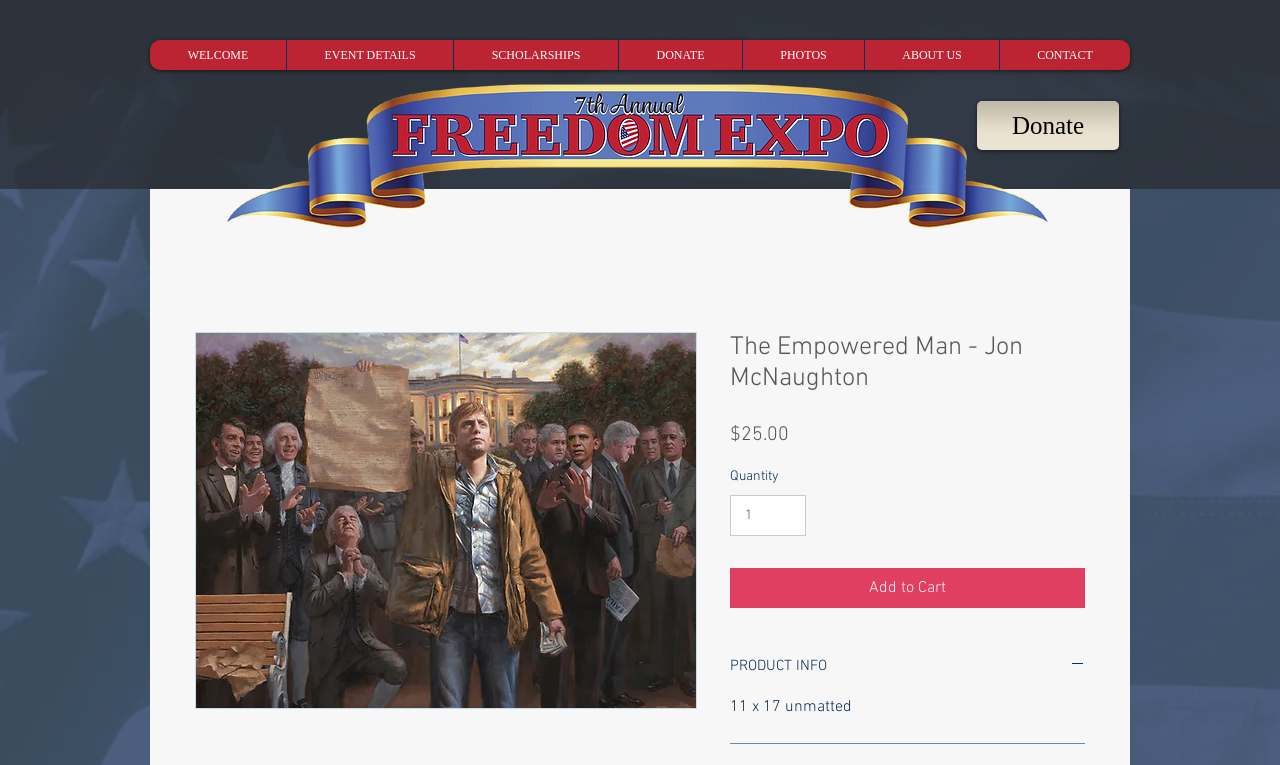Could you indicate the bounding box coordinates of the region to click in order to complete this instruction: "Donate to the cause".

[0.763, 0.132, 0.874, 0.196]